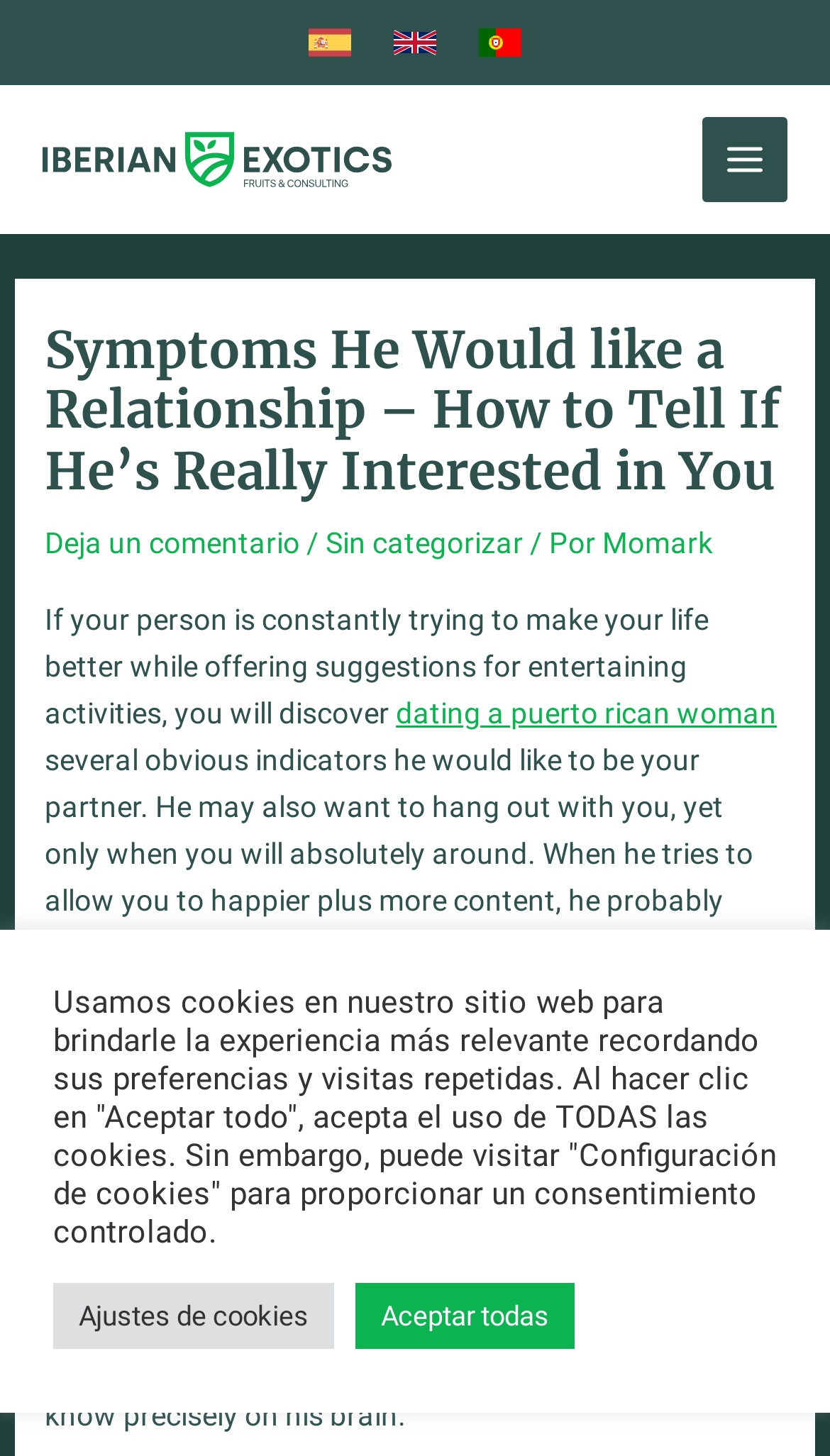Find the bounding box coordinates of the clickable area required to complete the following action: "Visit Iberian Exotics homepage".

[0.051, 0.096, 0.472, 0.119]